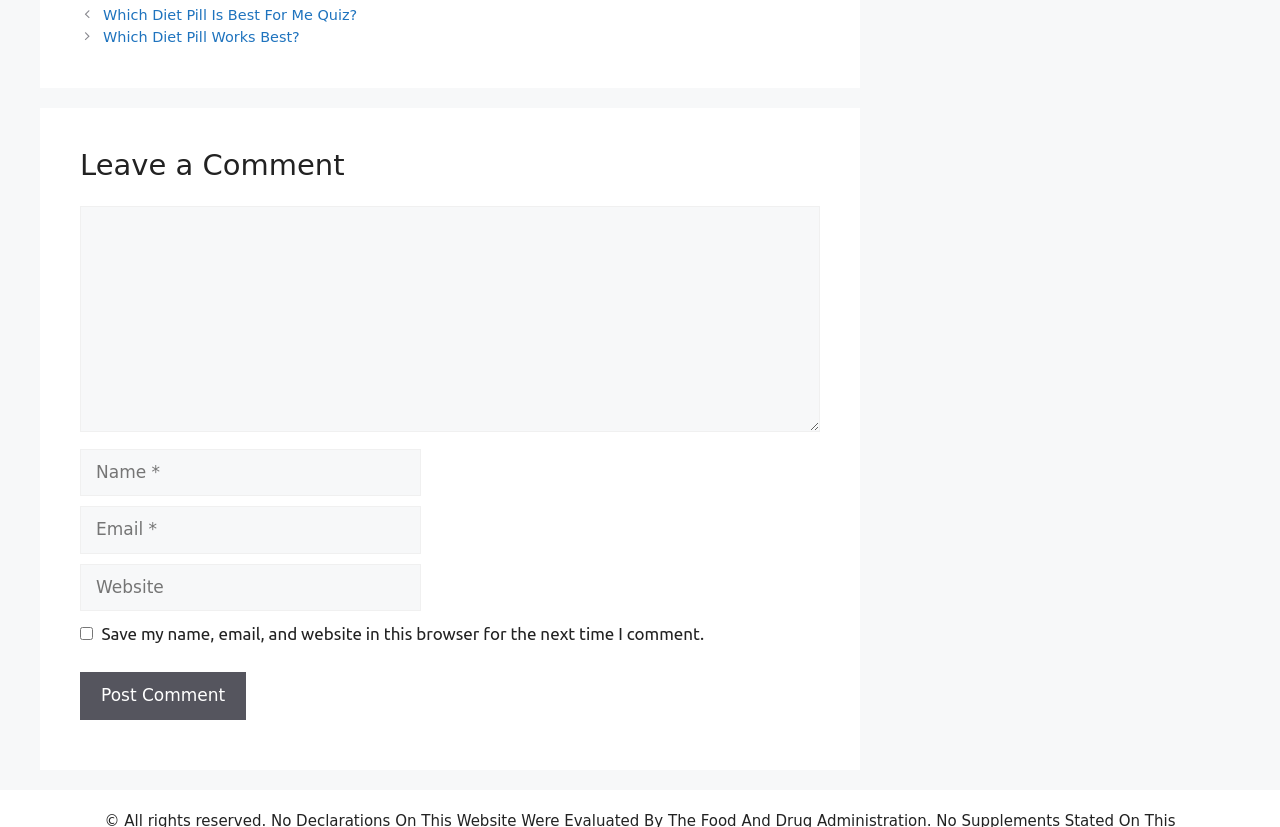What is the purpose of the 'Posts' navigation?
Using the screenshot, give a one-word or short phrase answer.

To access diet pill related posts